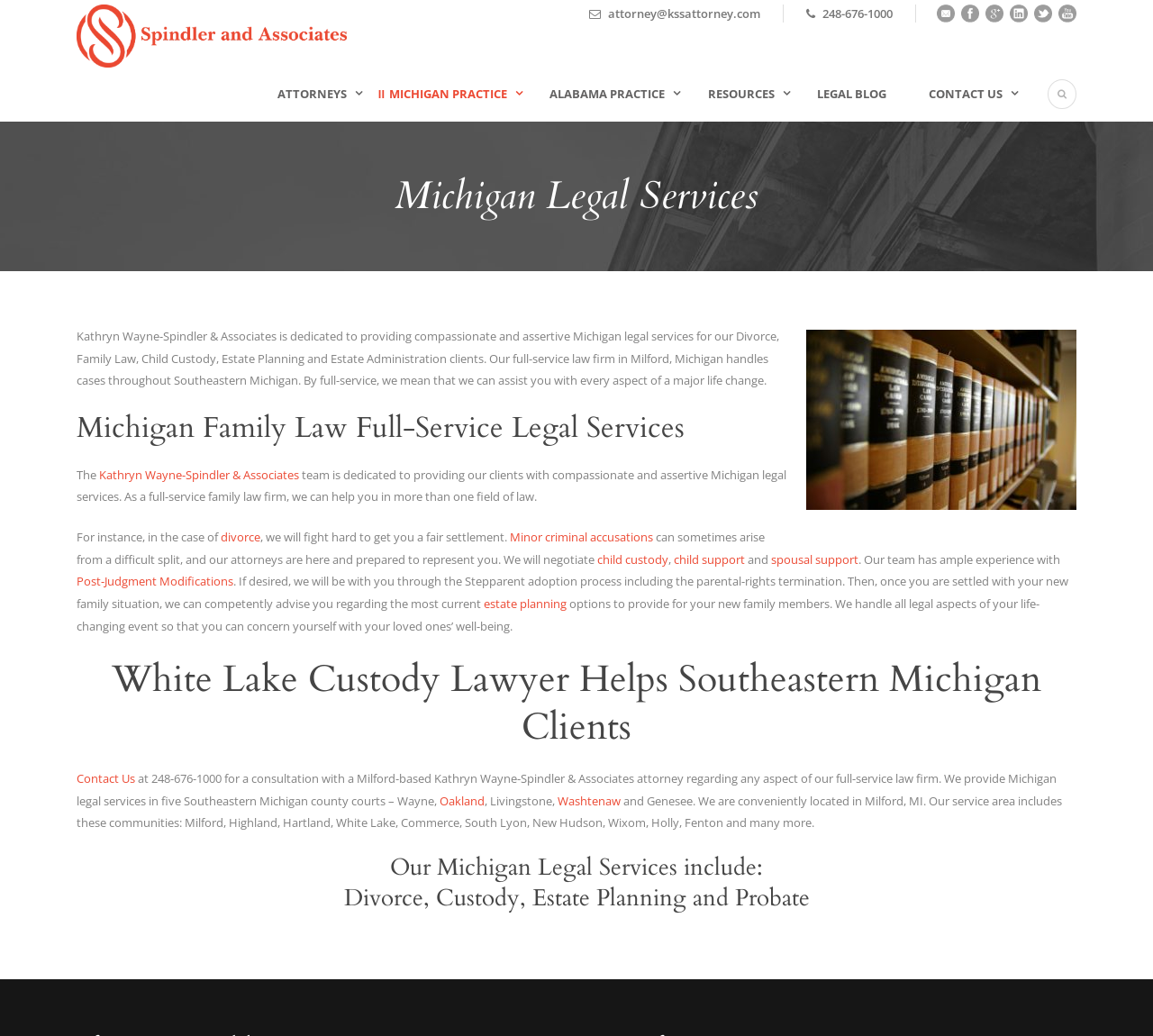Please find the bounding box for the UI element described by: "Kathryn Wayne-Spindler & Associates".

[0.086, 0.45, 0.259, 0.466]